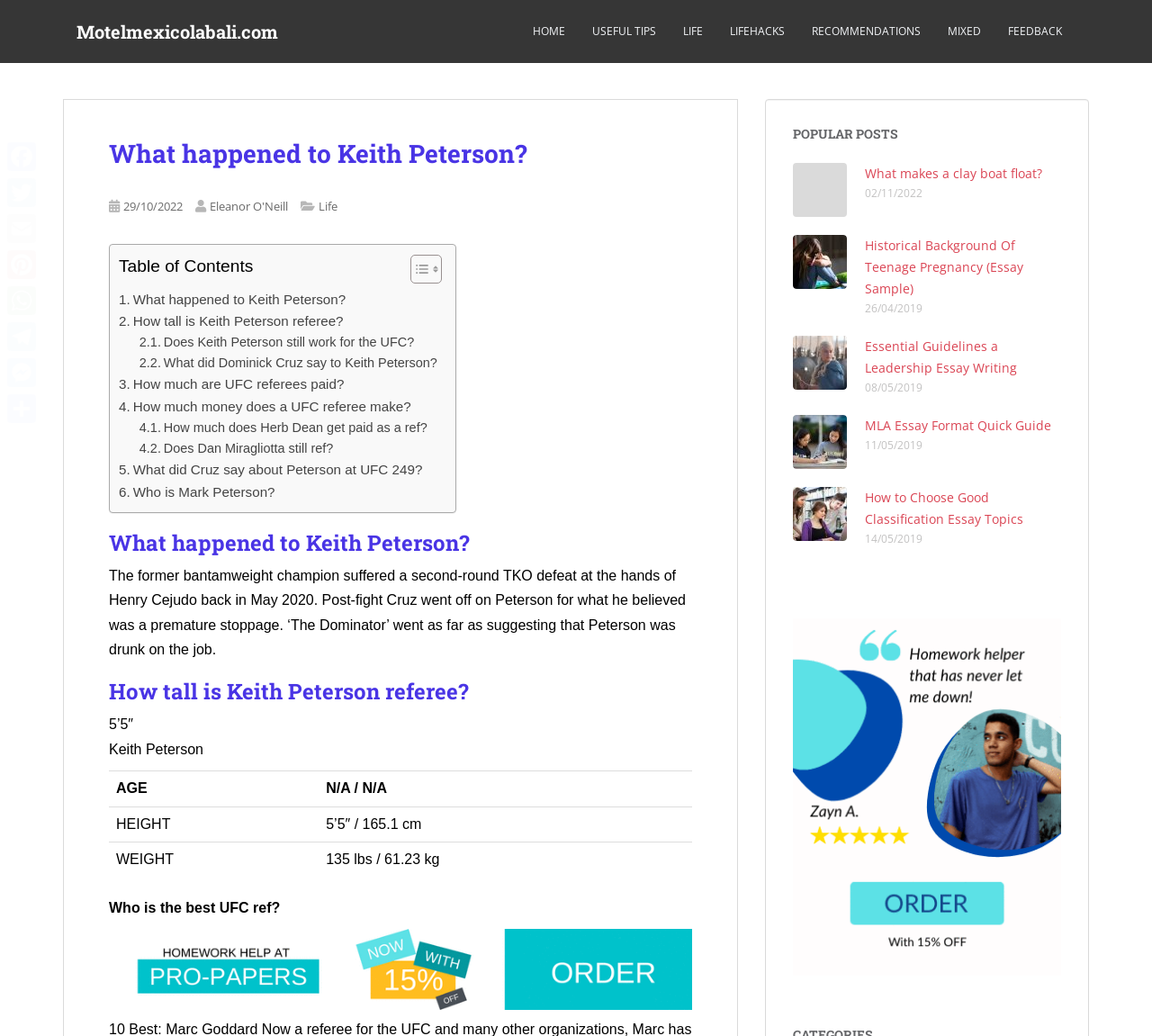Please specify the bounding box coordinates of the element that should be clicked to execute the given instruction: 'View the 'POPULAR POSTS''. Ensure the coordinates are four float numbers between 0 and 1, expressed as [left, top, right, bottom].

[0.688, 0.123, 0.921, 0.136]